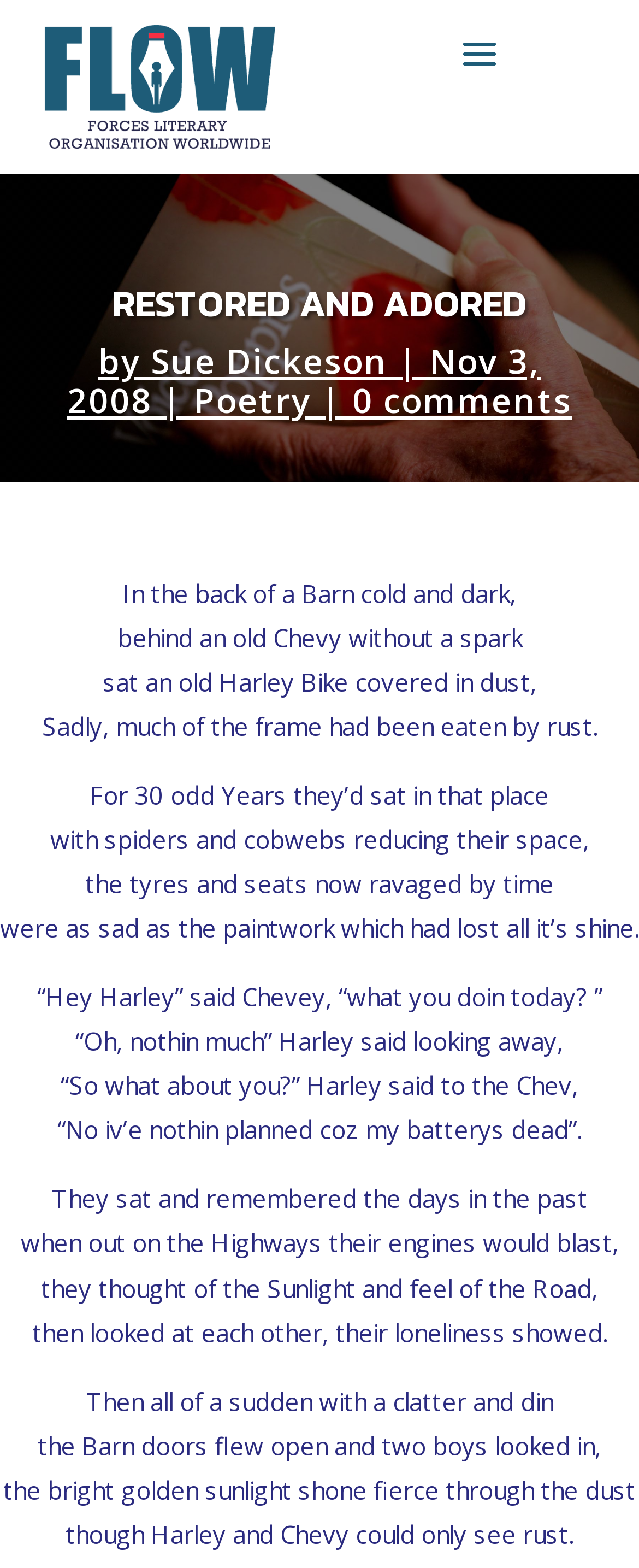What is the category of the poem?
Please interpret the details in the image and answer the question thoroughly.

The category of the poem is mentioned in the link 'Poetry' which is located below the title 'RESTORED AND ADORED' and the author's name.